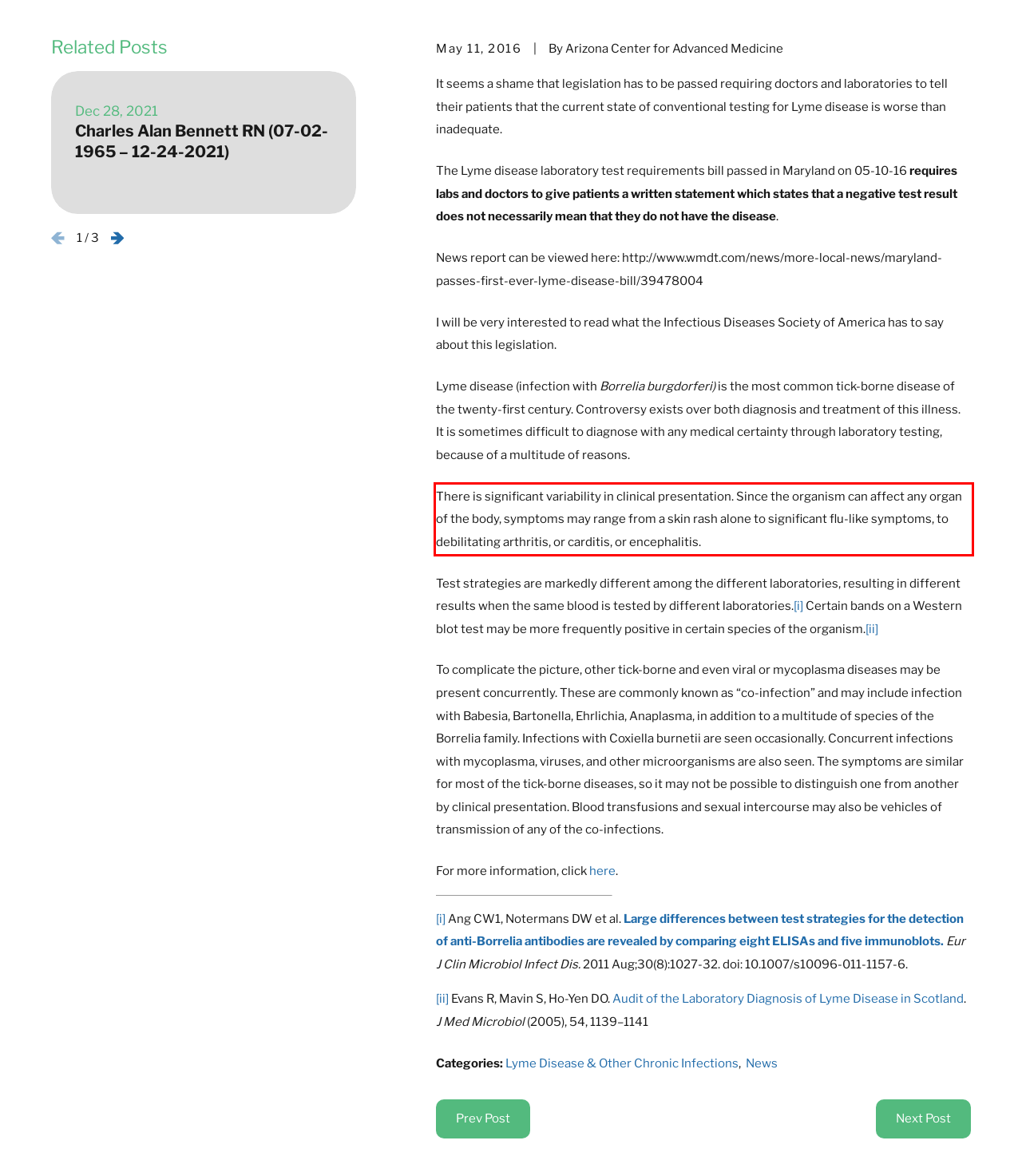Please perform OCR on the text within the red rectangle in the webpage screenshot and return the text content.

There is significant variability in clinical presentation. Since the organism can affect any organ of the body, symptoms may range from a skin rash alone to significant flu-like symptoms, to debilitating arthritis, or carditis, or encephalitis.